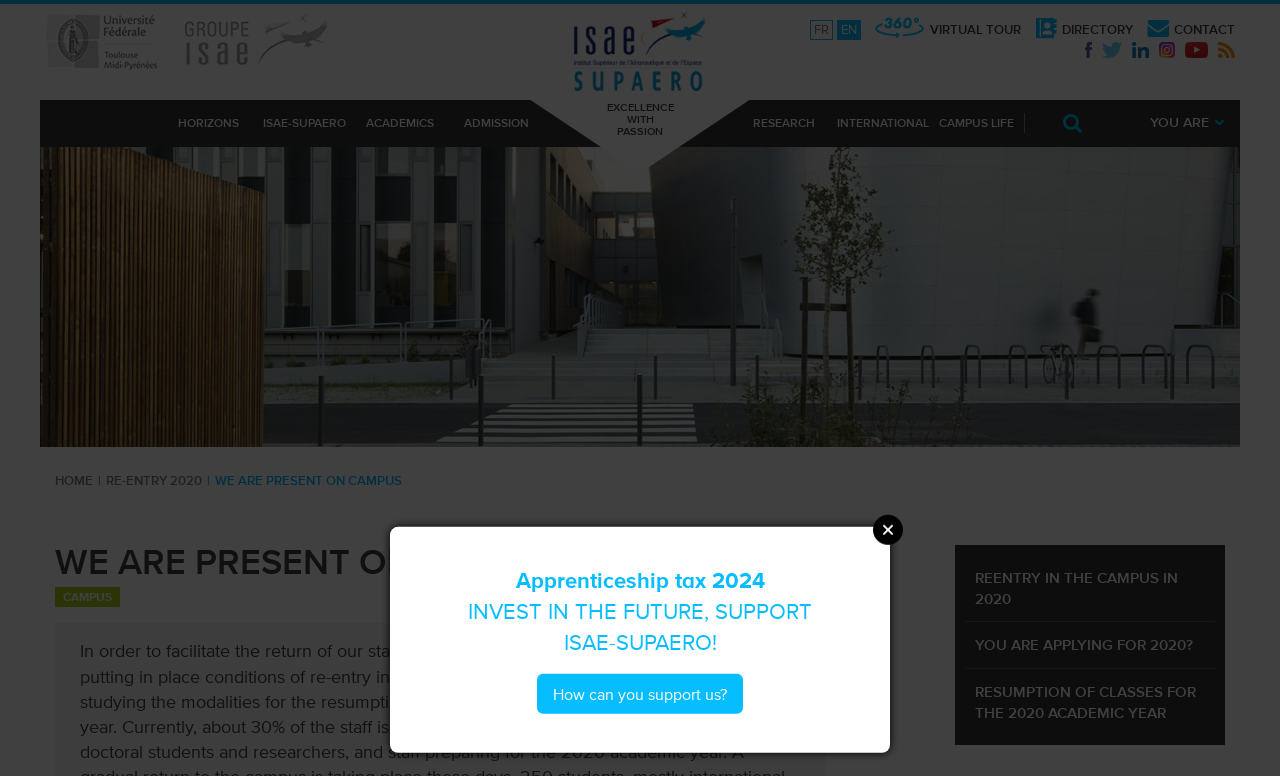Offer an in-depth caption of the entire webpage.

The webpage appears to be the homepage of ISAE-SUPAERO, a university or educational institution. At the top left, there are three links with corresponding images: "Université Fédérale Toulouse Midi-Pyrénées", "Groupe ISAE", and "ISAE-SUPAERO EXCELLENCE WITH PASSION". 

Below these links, there is a secondary menu with options for language selection, including "FR" and "EN", as well as links to "VIRTUAL TOUR", "DIRECTORY", and "CONTACT". 

On the top right, there are social media links to Facebook, Twitter, Linkedin, Instagram, Youtube, and RSS. 

The main menu is located below the top section, with links to "HORIZONS", "ISAE-SUPAERO", "ACADEMICS", "ADMISSION", "RESEARCH", "INTERNATIONAL", "CAMPUS LIFE", and a search function. 

In the main content area, there is a heading "WE ARE PRESENT ON CAMPUS" with a subheading that explains the conditions of re-entry to the campus. Below this, there are three links related to re-entry in 2020, including "REENTRY IN THE CAMPUS IN 2020", "YOU ARE APPLYING FOR 2020?", and "RESUMPTION OF CLASSES FOR THE 2020 ACADEMIC YEAR". 

On the right side, there is a section with a link to "Apprenticeship tax 2024 INVEST IN THE FUTURE, SUPPORT ISAE-SUPAERO! How can you support us?" and a "Fermer" (close) button.